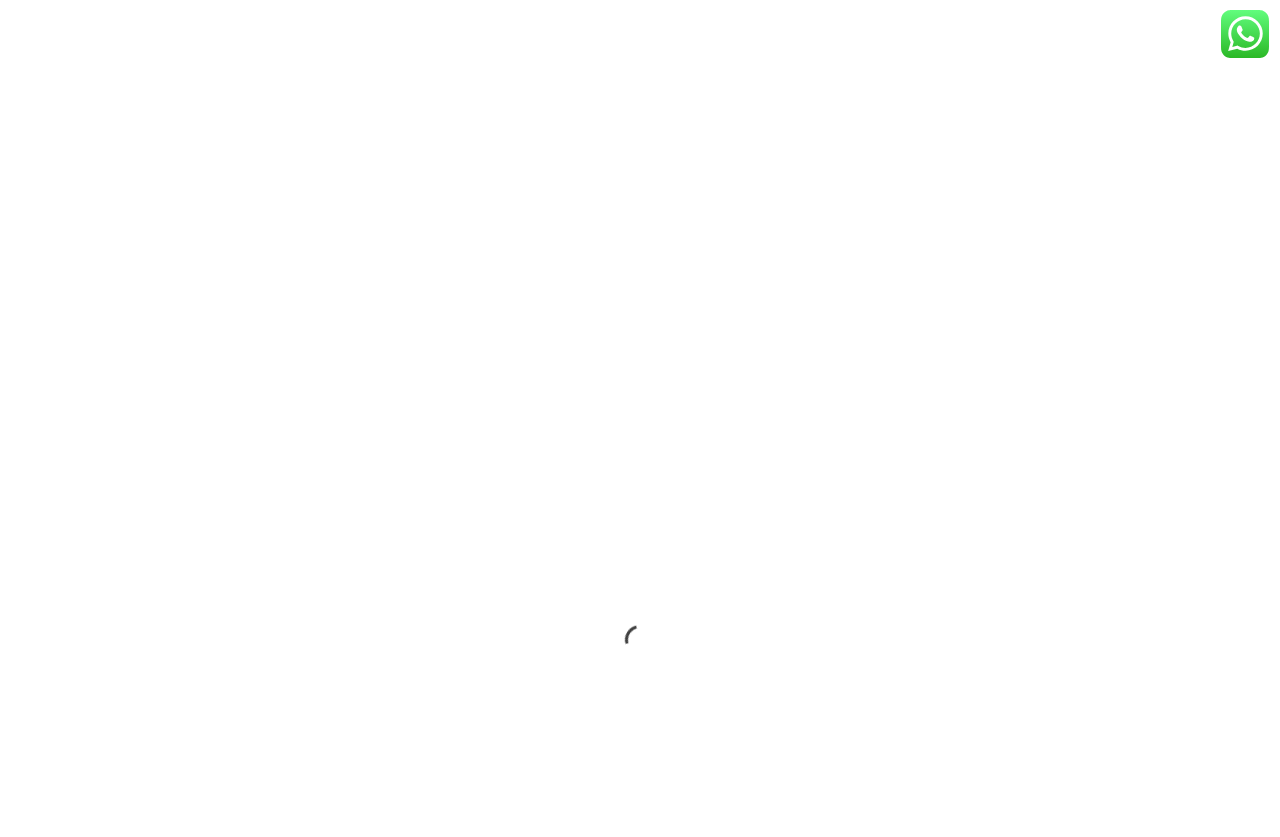What social media platforms are available for AC Services Dubai?
Give a single word or phrase answer based on the content of the image.

Facebook, YouTube, Pinterest, Telegram